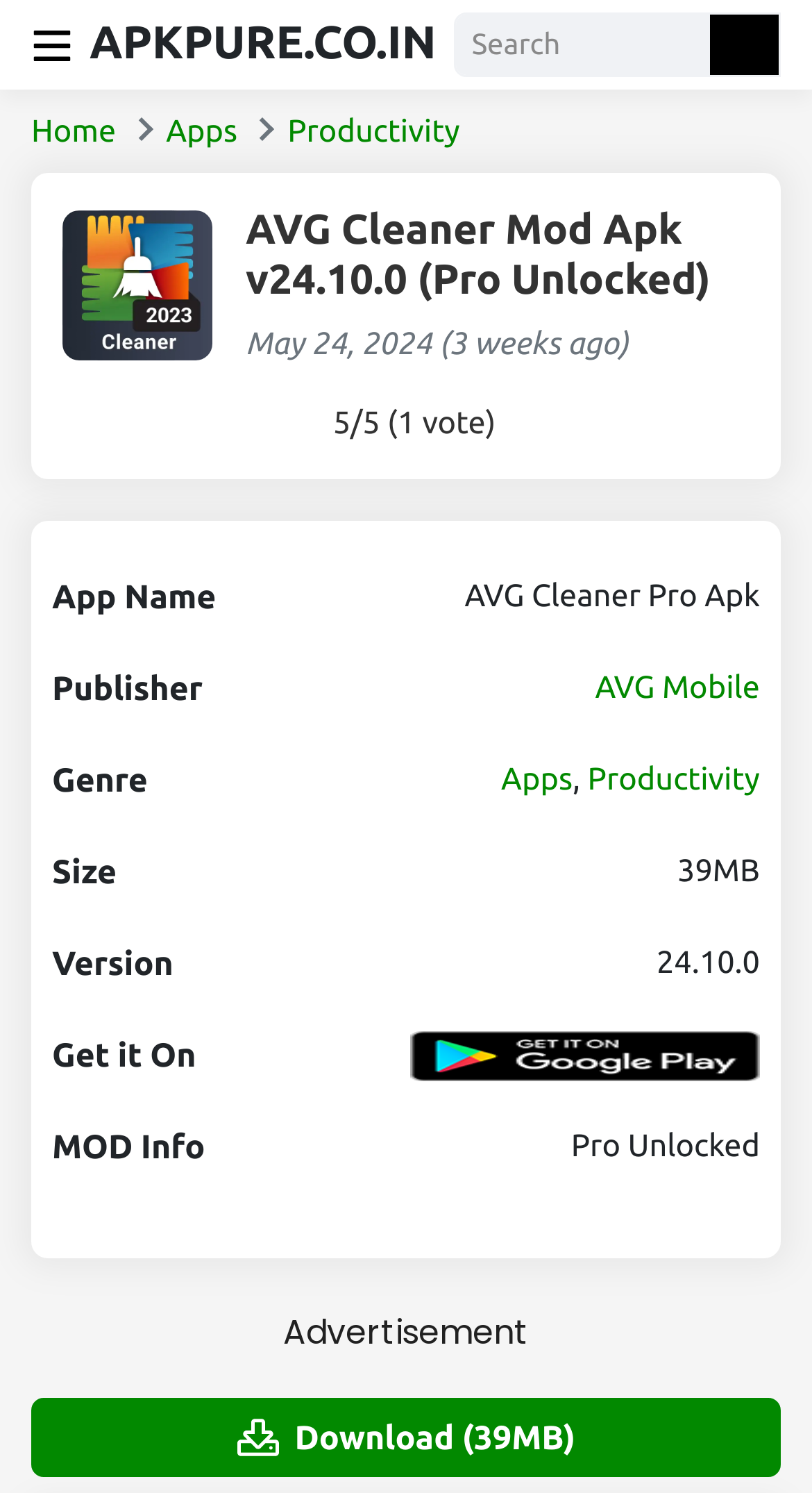Kindly provide the bounding box coordinates of the section you need to click on to fulfill the given instruction: "Download the AVG Cleaner Pro Apk".

[0.038, 0.936, 0.962, 0.99]